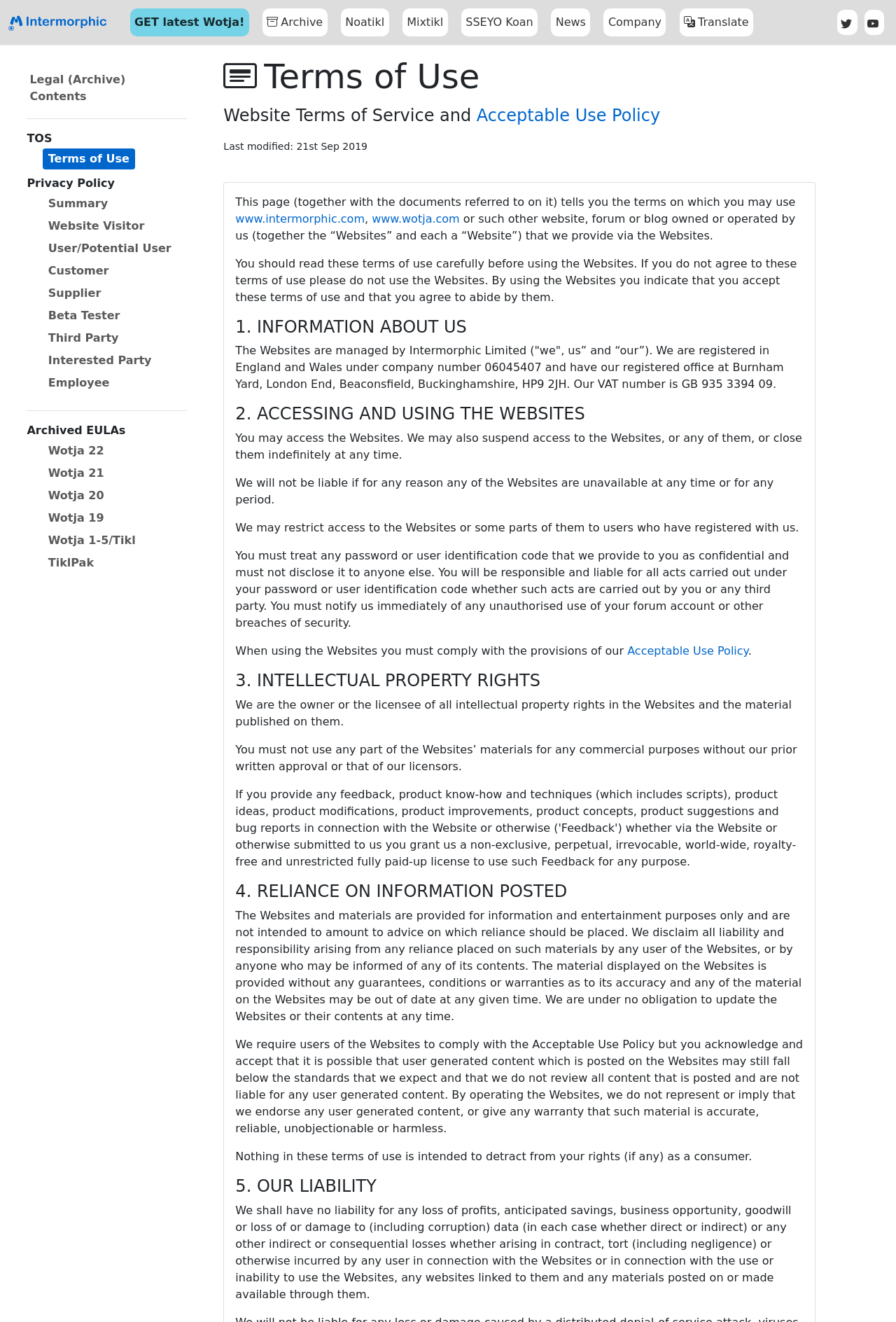Please determine the bounding box coordinates of the element's region to click for the following instruction: "Check the 'Twitter' social media link".

[0.935, 0.007, 0.957, 0.026]